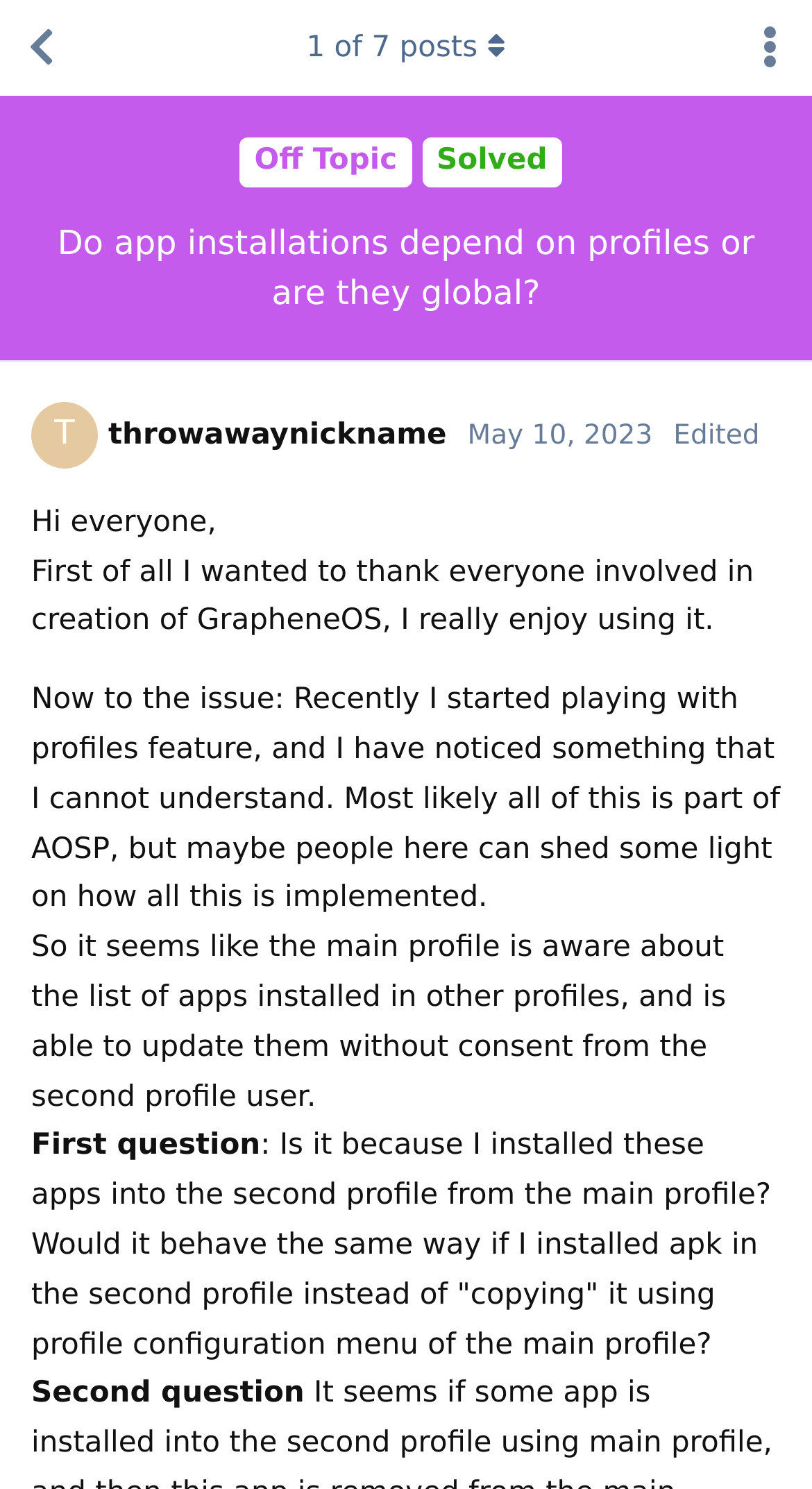Identify the main title of the webpage and generate its text content.

Do app installations depend on profiles or are they global?